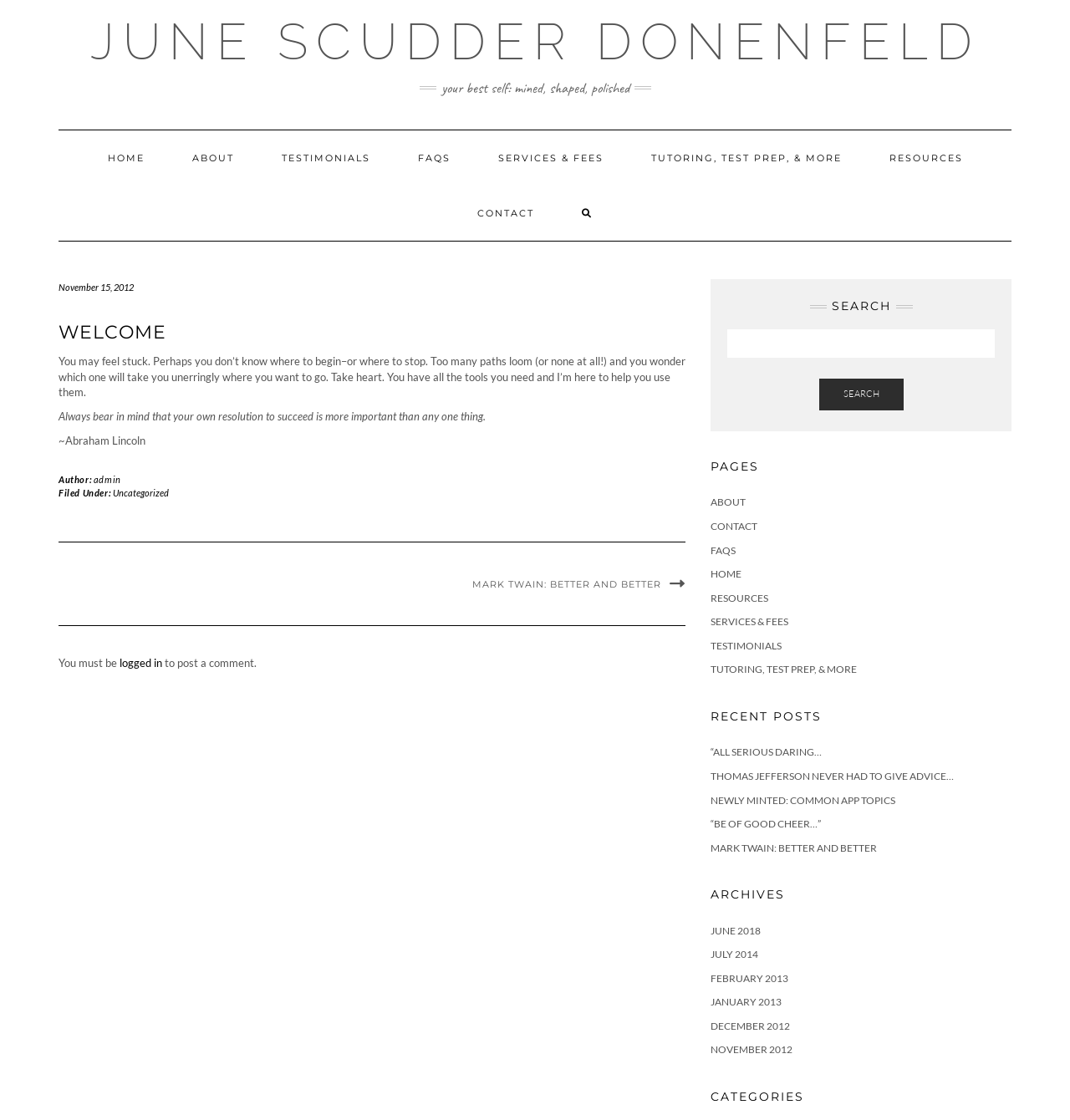Please identify the bounding box coordinates of the region to click in order to complete the task: "Read the 'TESTIMONIALS' page". The coordinates must be four float numbers between 0 and 1, specified as [left, top, right, bottom].

[0.242, 0.116, 0.367, 0.166]